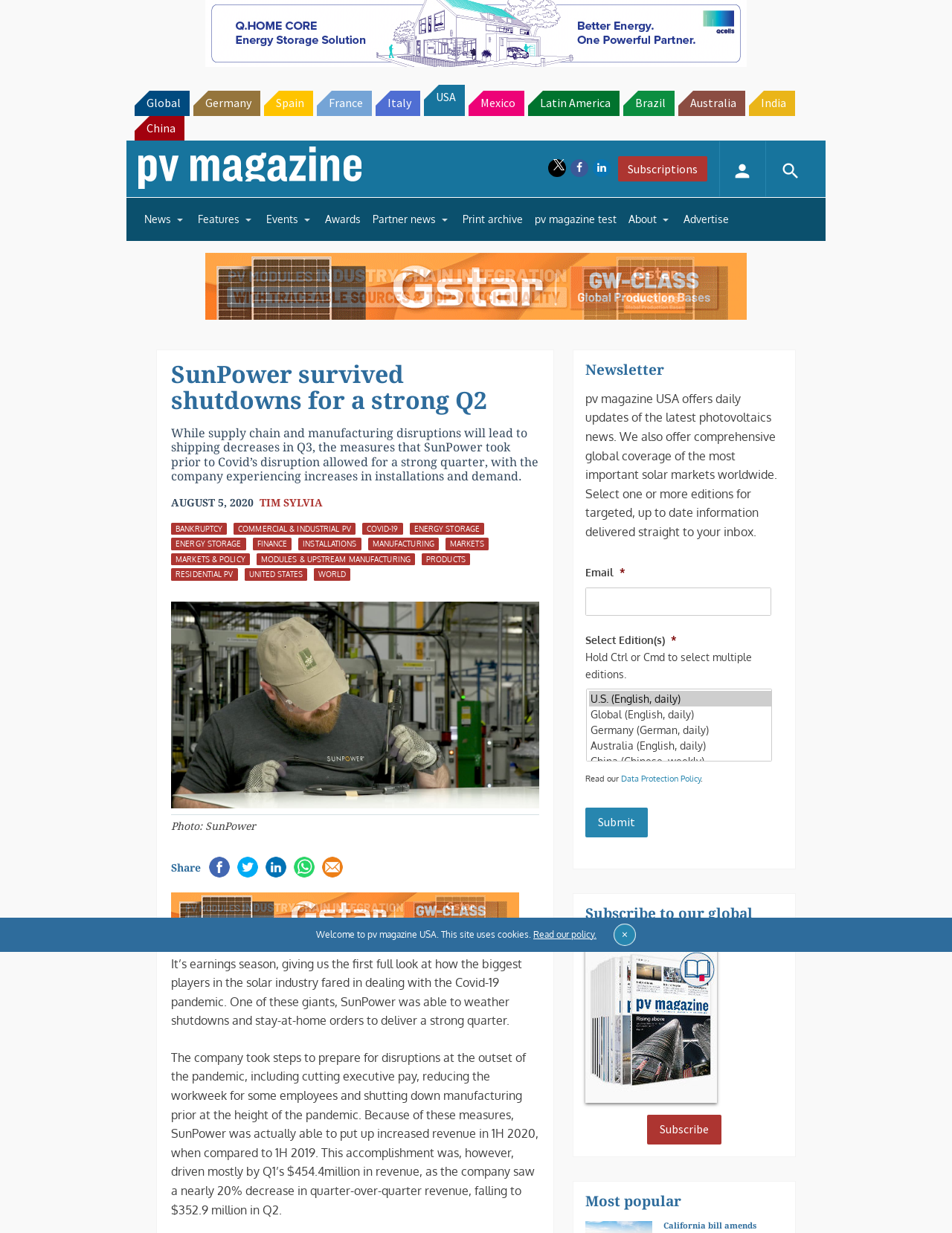Determine the bounding box coordinates for the area that should be clicked to carry out the following instruction: "Enter email address in the newsletter subscription field".

[0.615, 0.477, 0.81, 0.499]